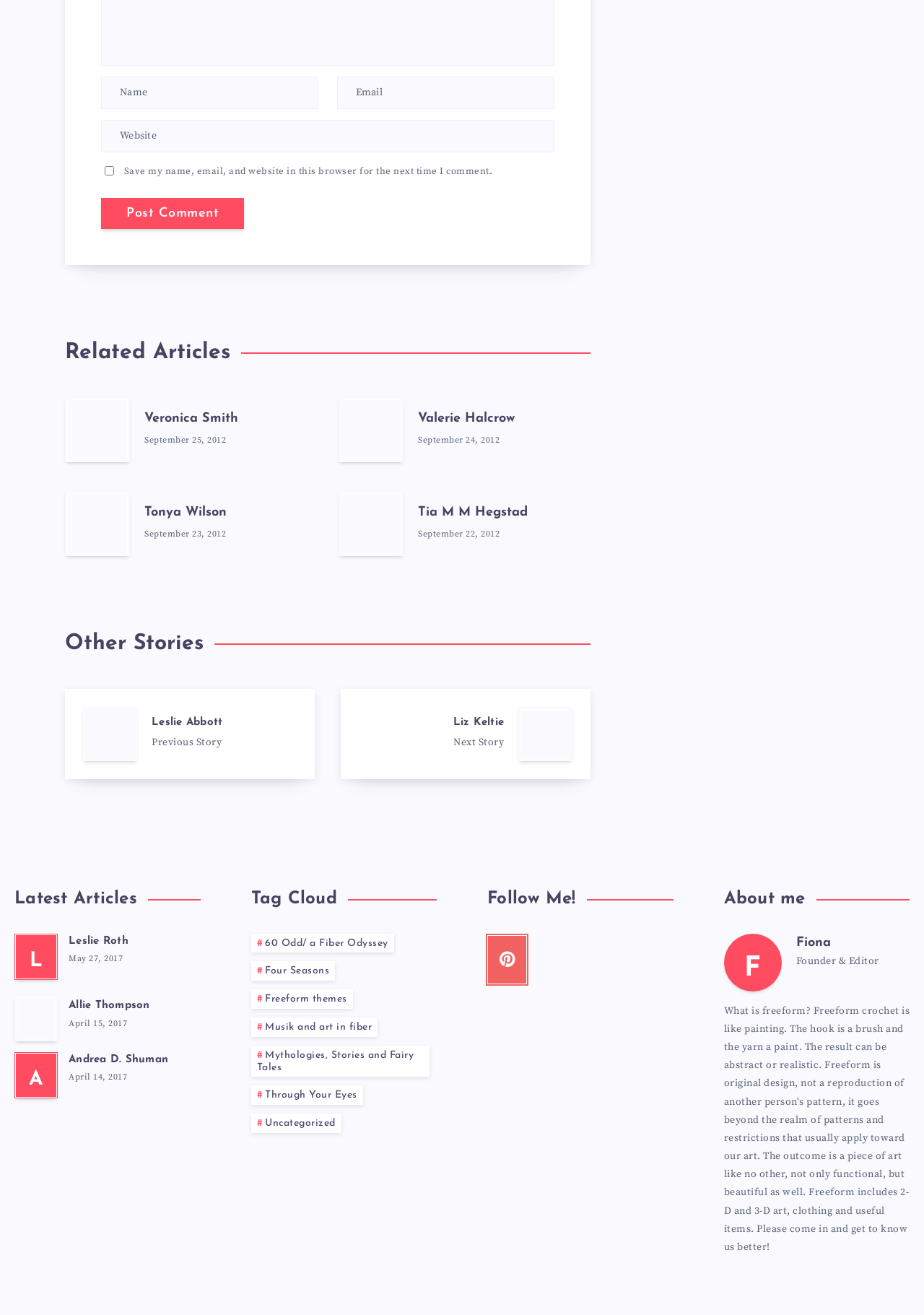Provide a one-word or brief phrase answer to the question:
What is the purpose of the checkbox?

Save comment info